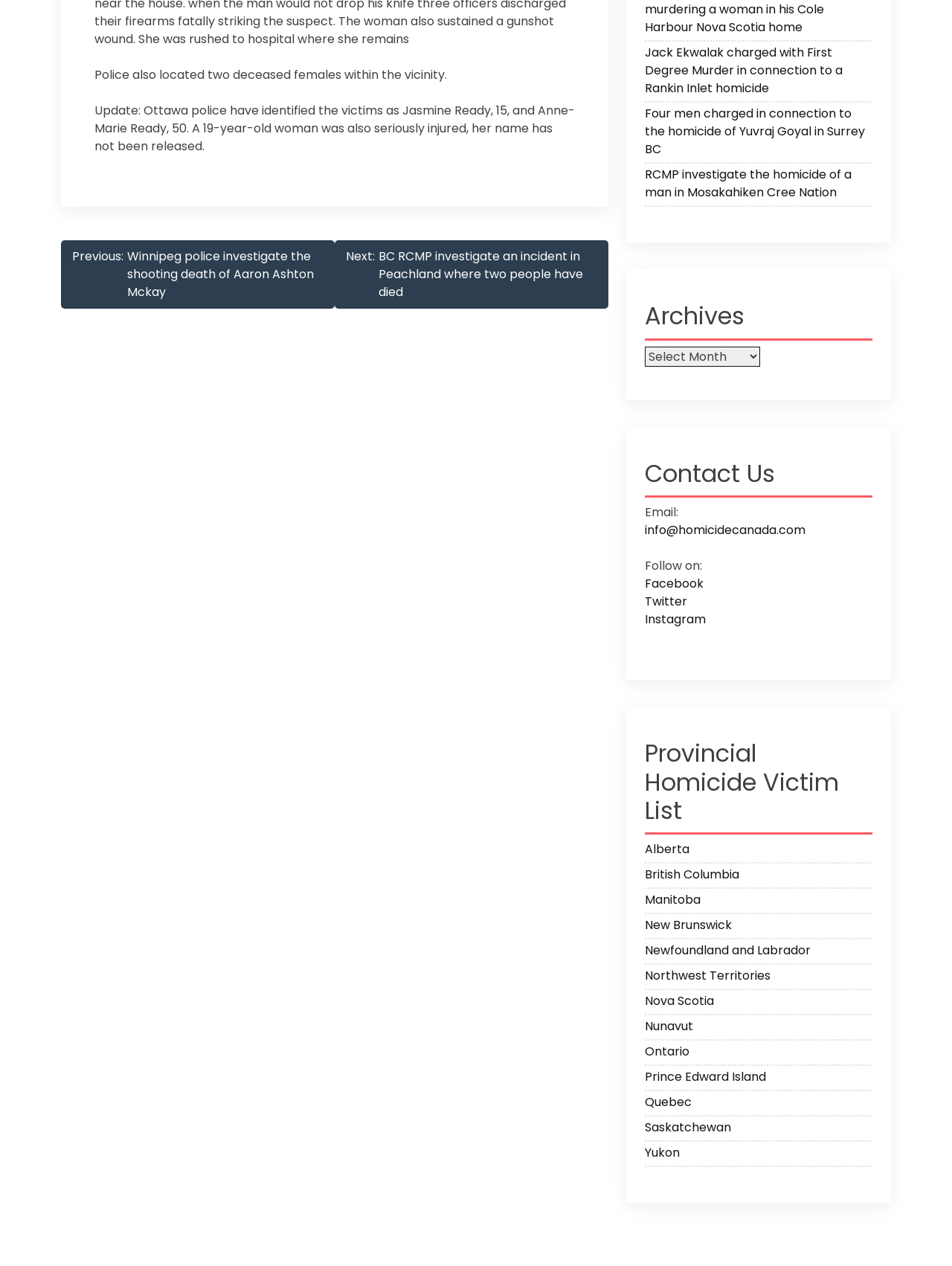Using the description "Prince Edward Island", locate and provide the bounding box of the UI element.

[0.677, 0.844, 0.916, 0.861]